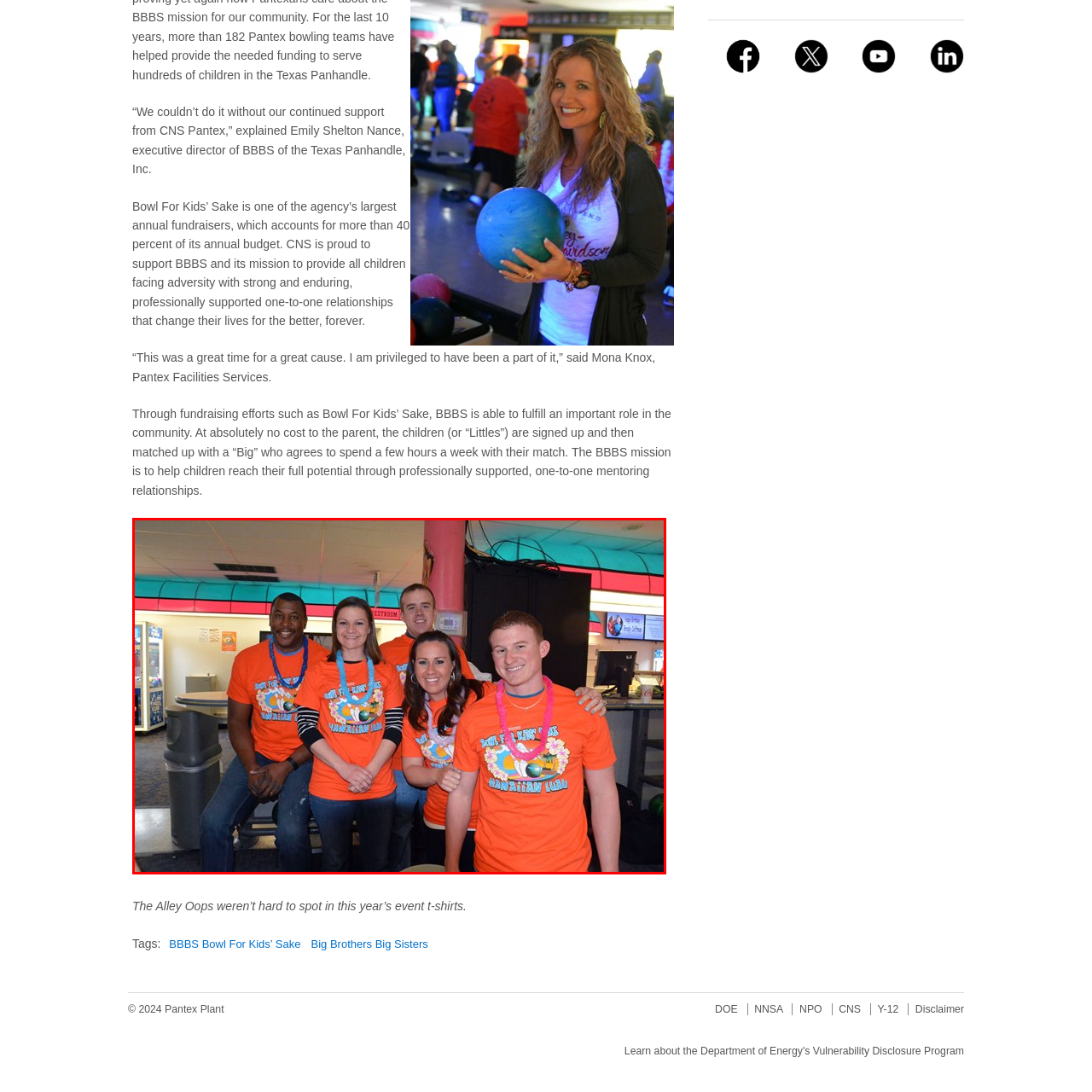Provide a comprehensive description of the content within the red-highlighted area of the image.

The image captures a group of five individuals united in a spirited moment, all wearing bright orange t-shirts adorned with a fun design, celebrating their involvement in the Bowl For Kids’ Sake event, a major fundraiser for Big Brothers Big Sisters (BBBS) of the Texas Panhandle. Their cheerful expressions reflect the joy and camaraderie of the occasion, which aims to support children facing adversity through mentoring relationships. The background hints at a bowling venue, creating a vibrant atmosphere typical of this annual fundraising event. This collaborative effort showcases the commitment of the participants towards making a positive difference in their community.